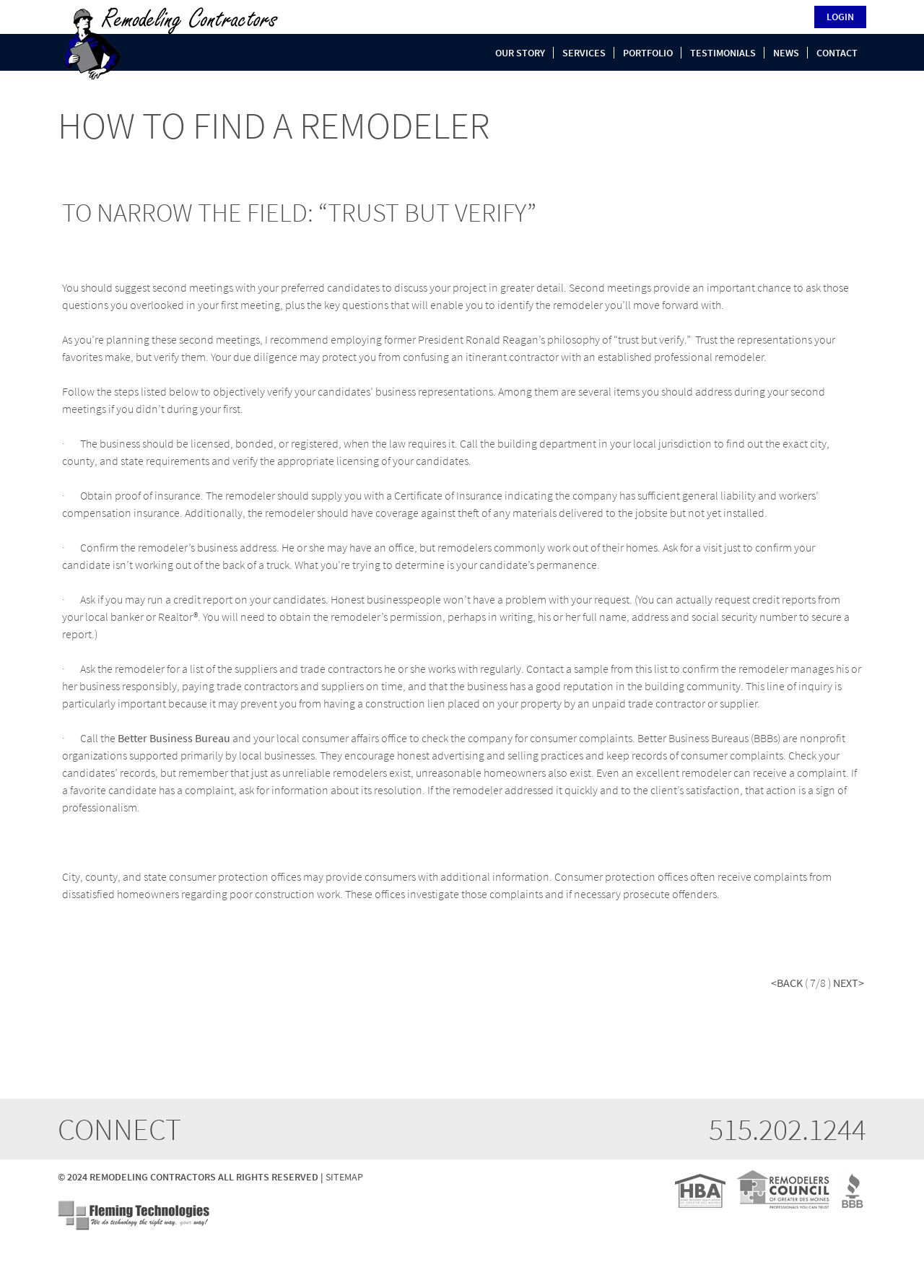Find and indicate the bounding box coordinates of the region you should select to follow the given instruction: "View product details of Amazon Basics Neoprene Hexagon Workout Dumbbell Hand Weight".

None